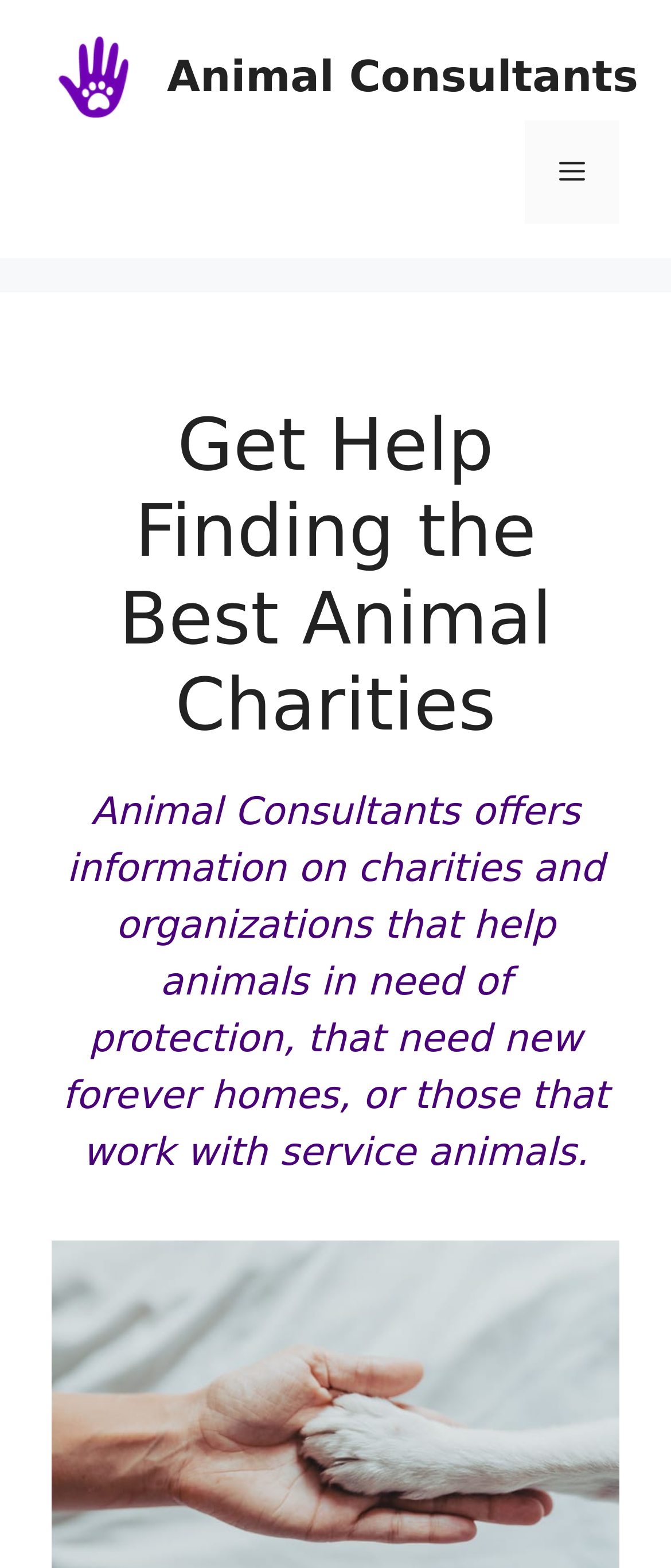Determine and generate the text content of the webpage's headline.

Get Help Finding the Best Animal Charities